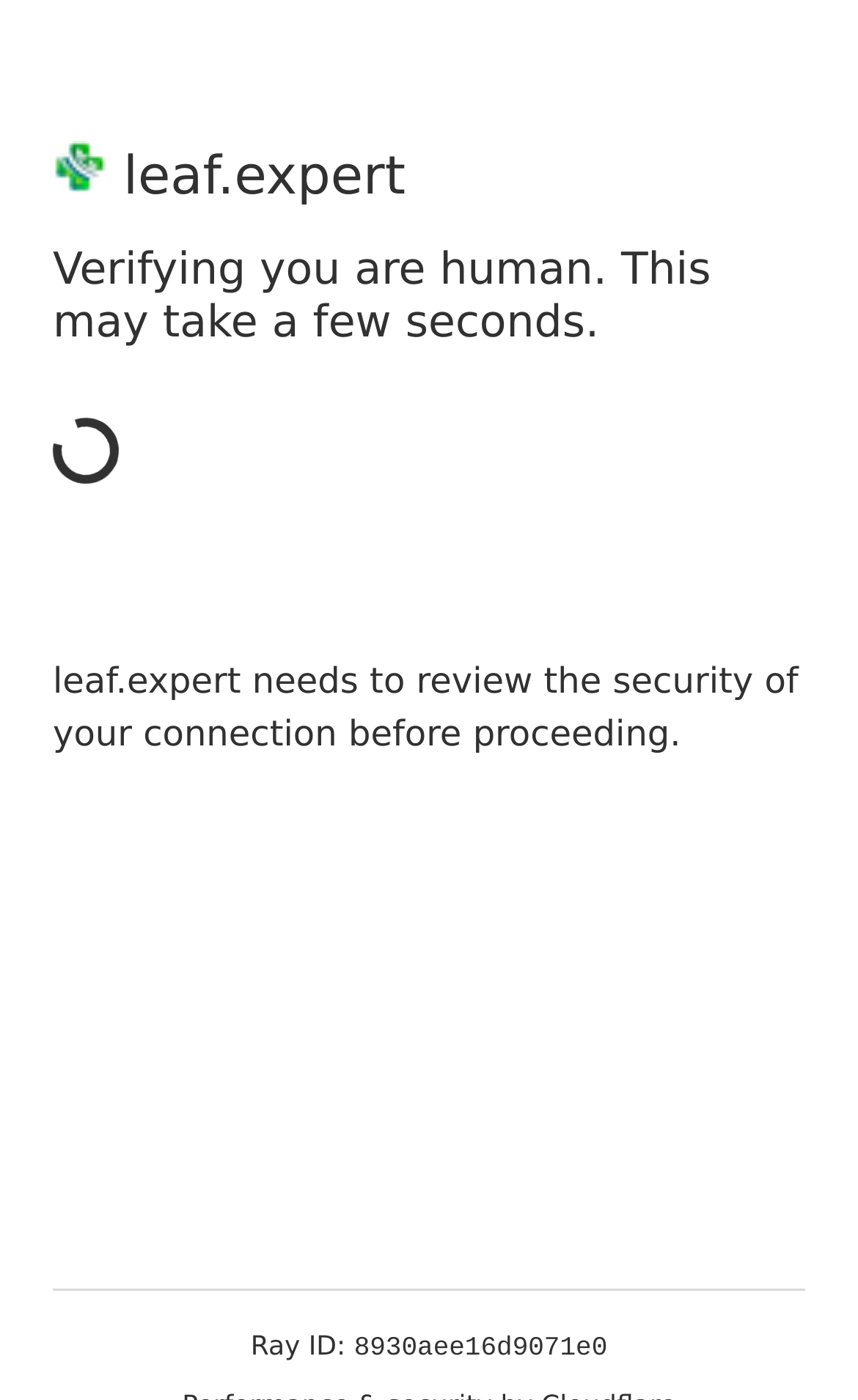What is the website verifying?
Based on the screenshot, provide your answer in one word or phrase.

human